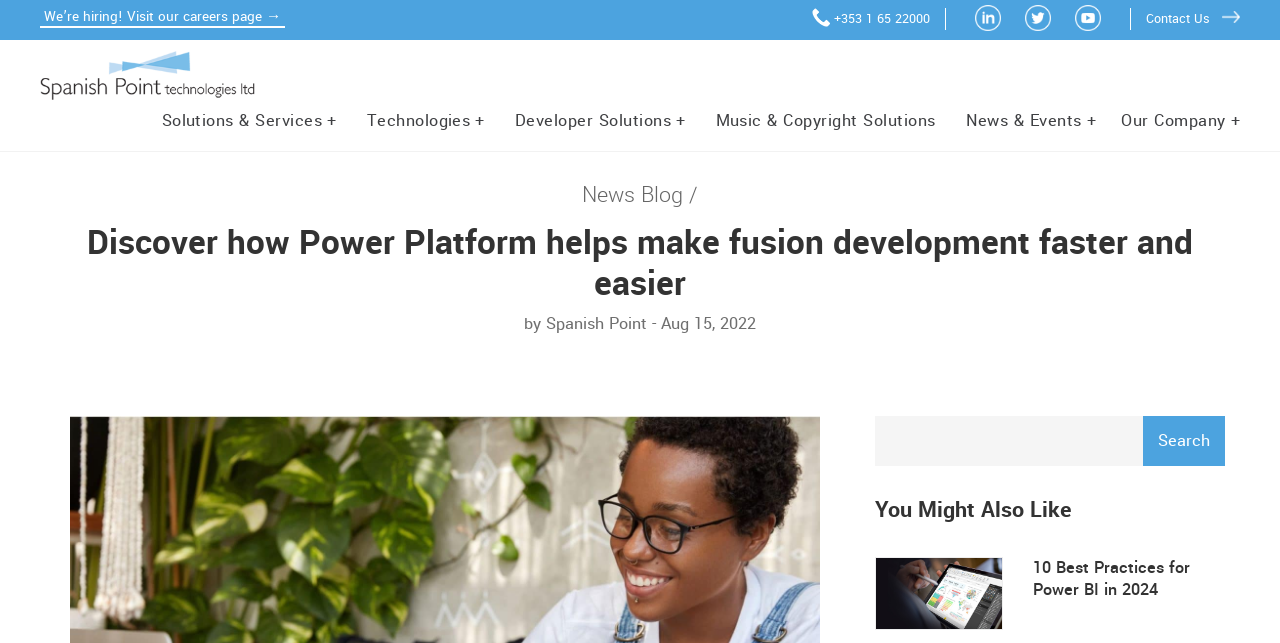For the given element description +353 1 65 22000, determine the bounding box coordinates of the UI element. The coordinates should follow the format (top-left x, top-left y, bottom-right x, bottom-right y) and be within the range of 0 to 1.

[0.634, 0.013, 0.727, 0.049]